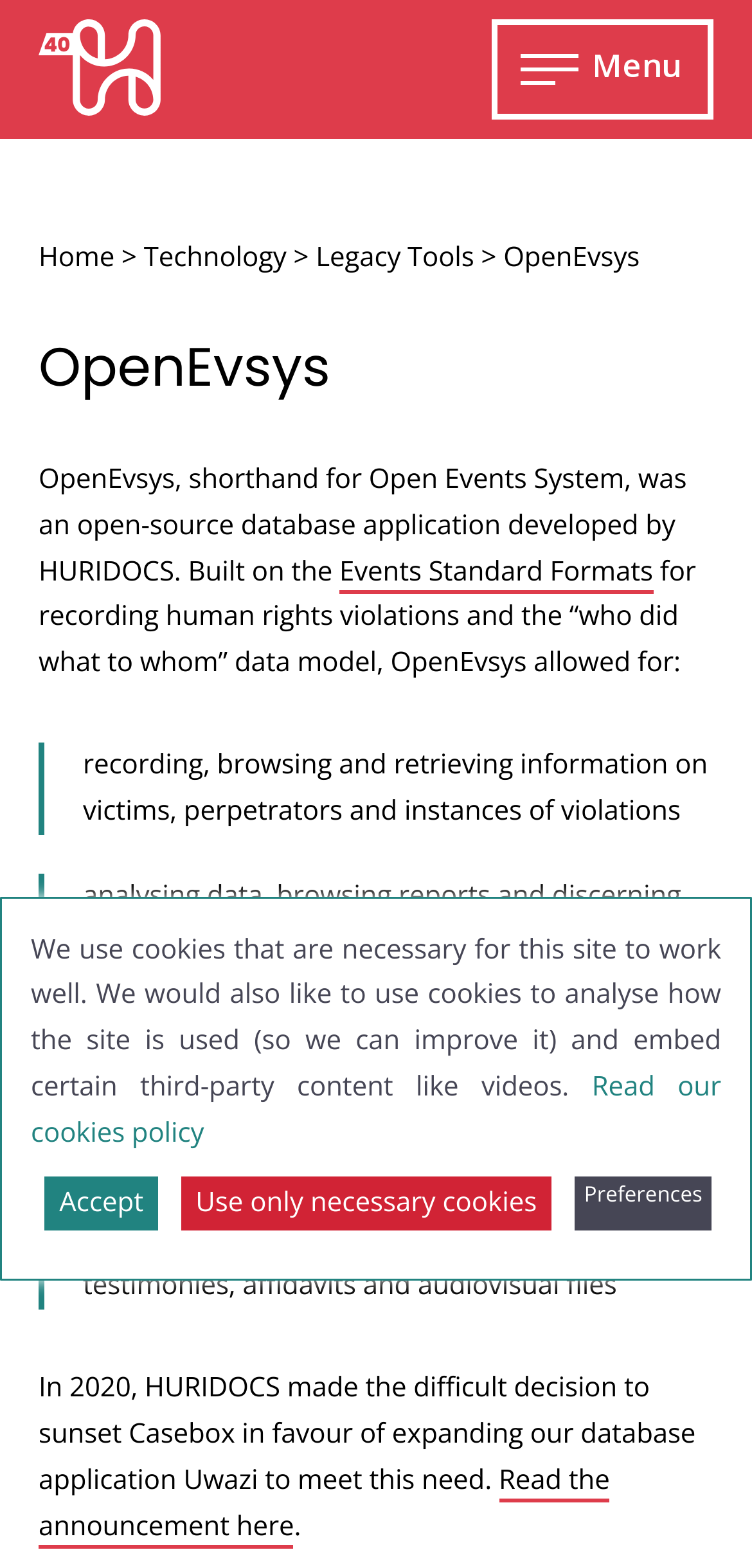What is the alternative database application mentioned on the webpage?
Please give a detailed answer to the question using the information shown in the image.

The webpage mentions that HURIDOCS decided to expand their database application Uwazi to meet the need, instead of continuing to use OpenEvsys, implying that Uwazi is an alternative or successor to OpenEvsys.